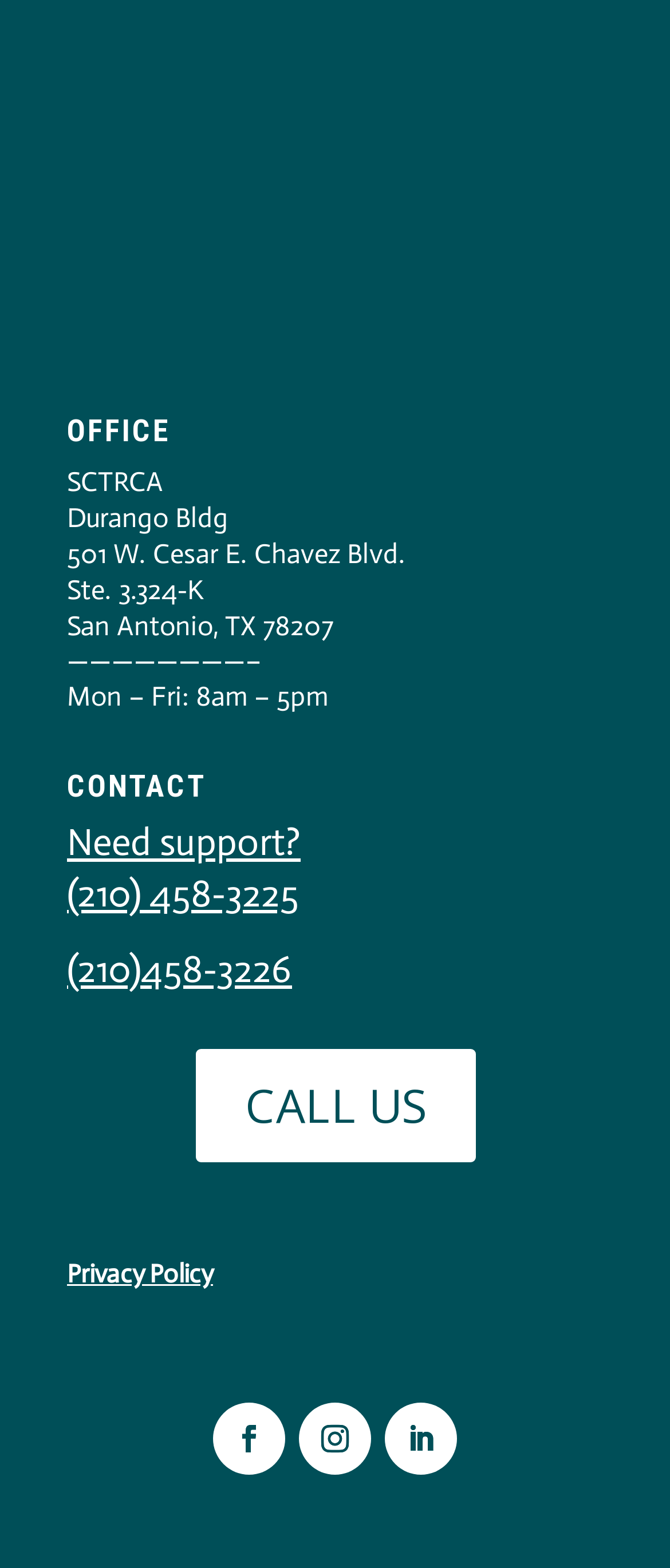Please identify the bounding box coordinates of the region to click in order to complete the task: "Visit privacy policy". The coordinates must be four float numbers between 0 and 1, specified as [left, top, right, bottom].

[0.1, 0.803, 0.318, 0.823]